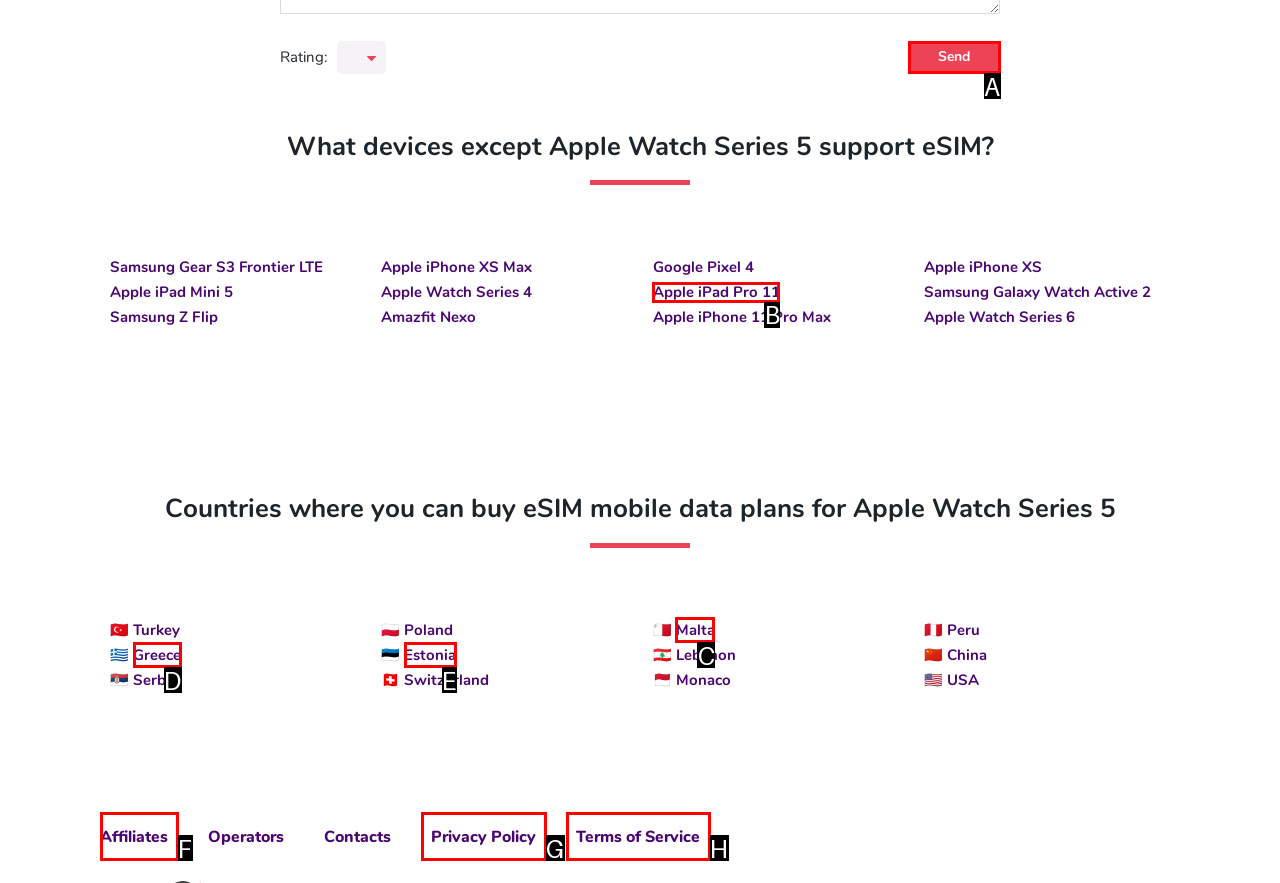Which HTML element matches the description: Privacy Policy the best? Answer directly with the letter of the chosen option.

G